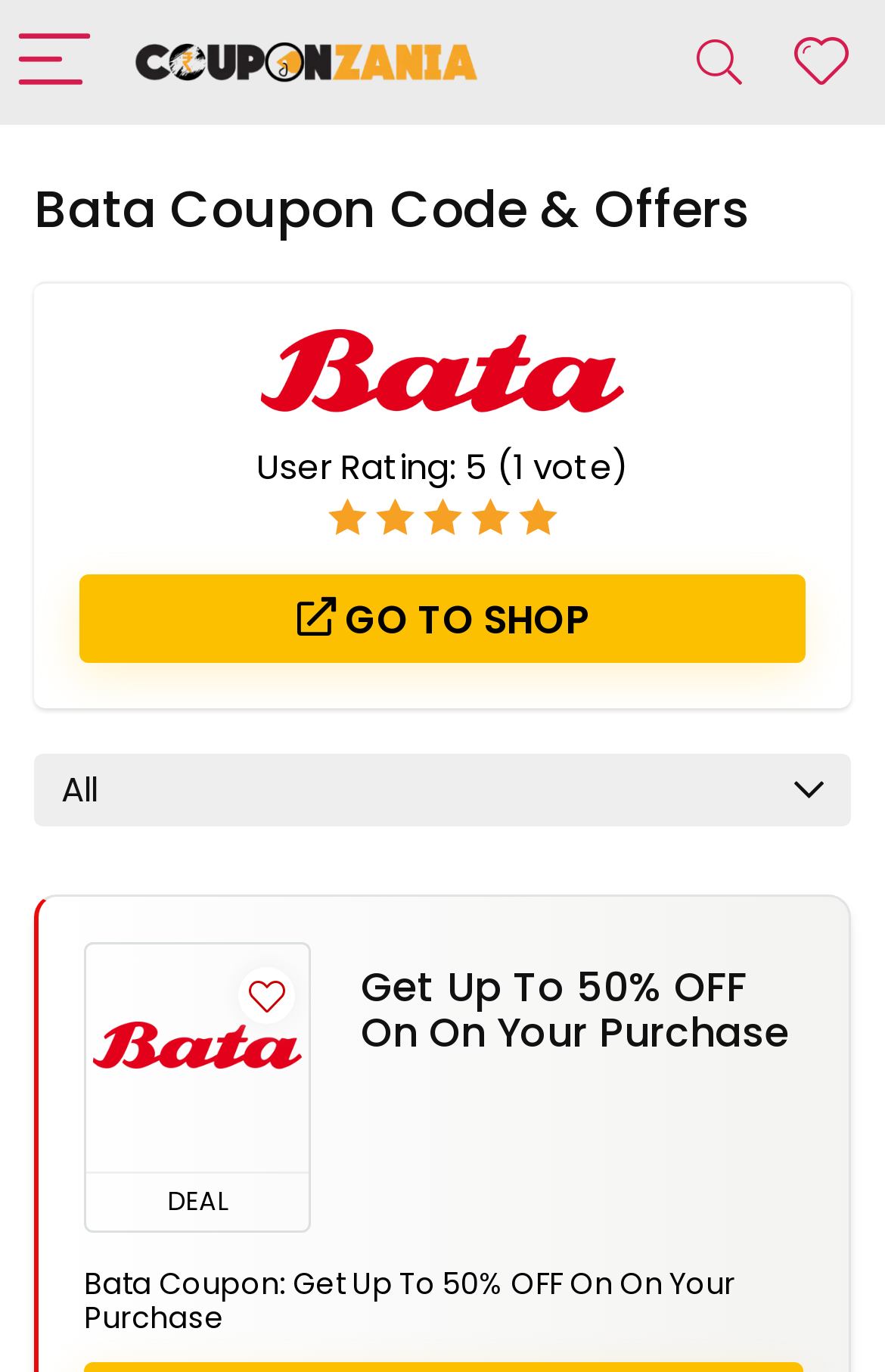Present a detailed account of what is displayed on the webpage.

The webpage is about Bata coupon codes and offers. At the top left corner, there is a "Menu" button accompanied by two images, one of which is the CouponZania logo. On the top right corner, there is a "Search" button and a "Wishlist" link. 

Below the top navigation bar, there is a large heading that reads "Bata Coupon Code & Offers" followed by the Bata logo. Underneath the logo, there is a user rating section that displays a rating of 5 out of 5, with the number of votes in parentheses.

A prominent call-to-action button, "GO TO SHOP", is located in the middle of the page, with the text "All" written above it. Below this button, there are several coupon offers listed. The first offer is "Bata Coupon: Get Up To 50% OFF On On Your Purchase", which includes an image and a "DEAL" label. This offer is followed by a heading with the same text, and a link to the offer. There is also a repeated text of the offer at the bottom of the page.